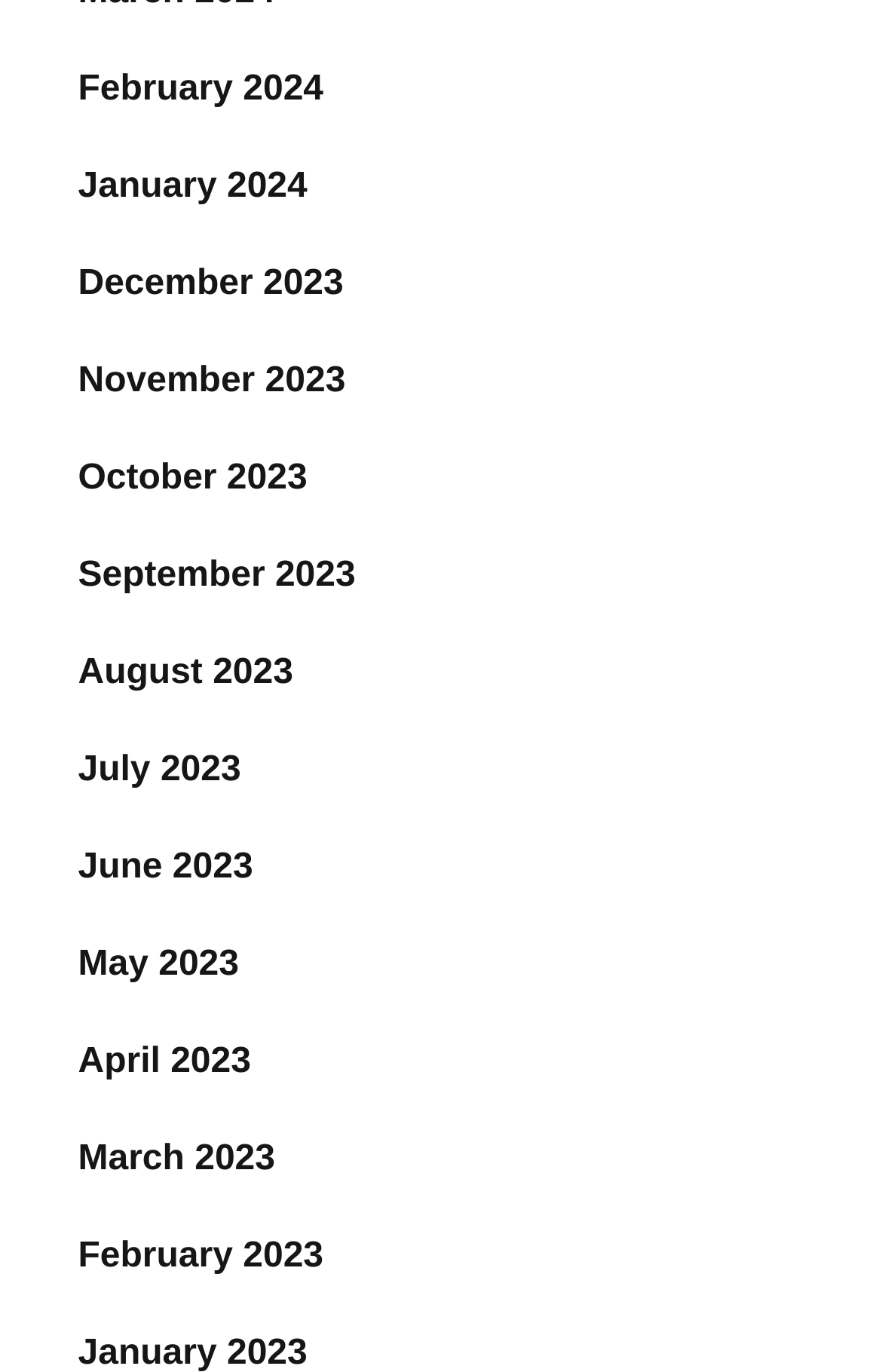Determine the bounding box coordinates of the clickable region to carry out the instruction: "view February 2024".

[0.088, 0.051, 0.367, 0.079]